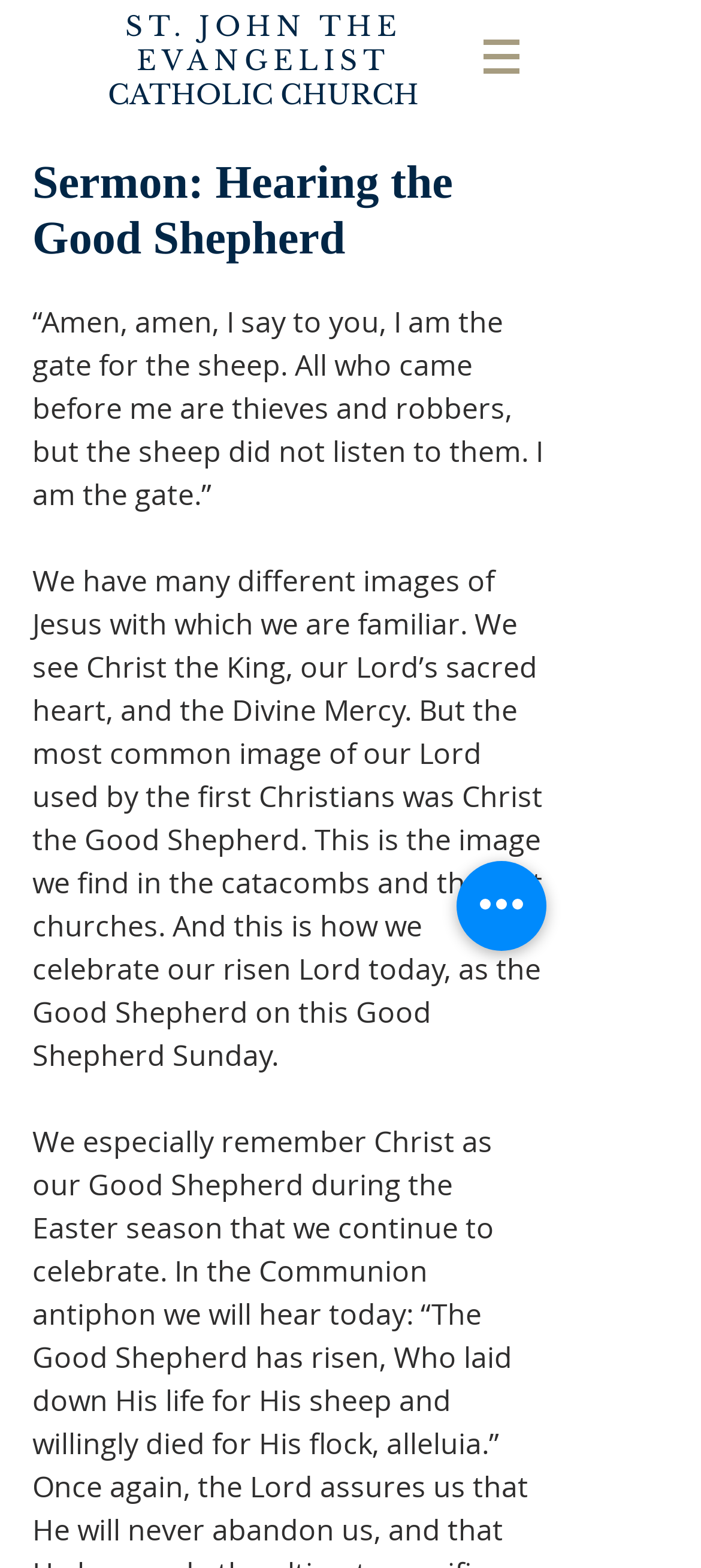What is the image on the navigation button?
Please give a well-detailed answer to the question.

The navigation button has an image inside it, which is a menu icon. This can be determined by looking at the image element inside the button element with the description ''.